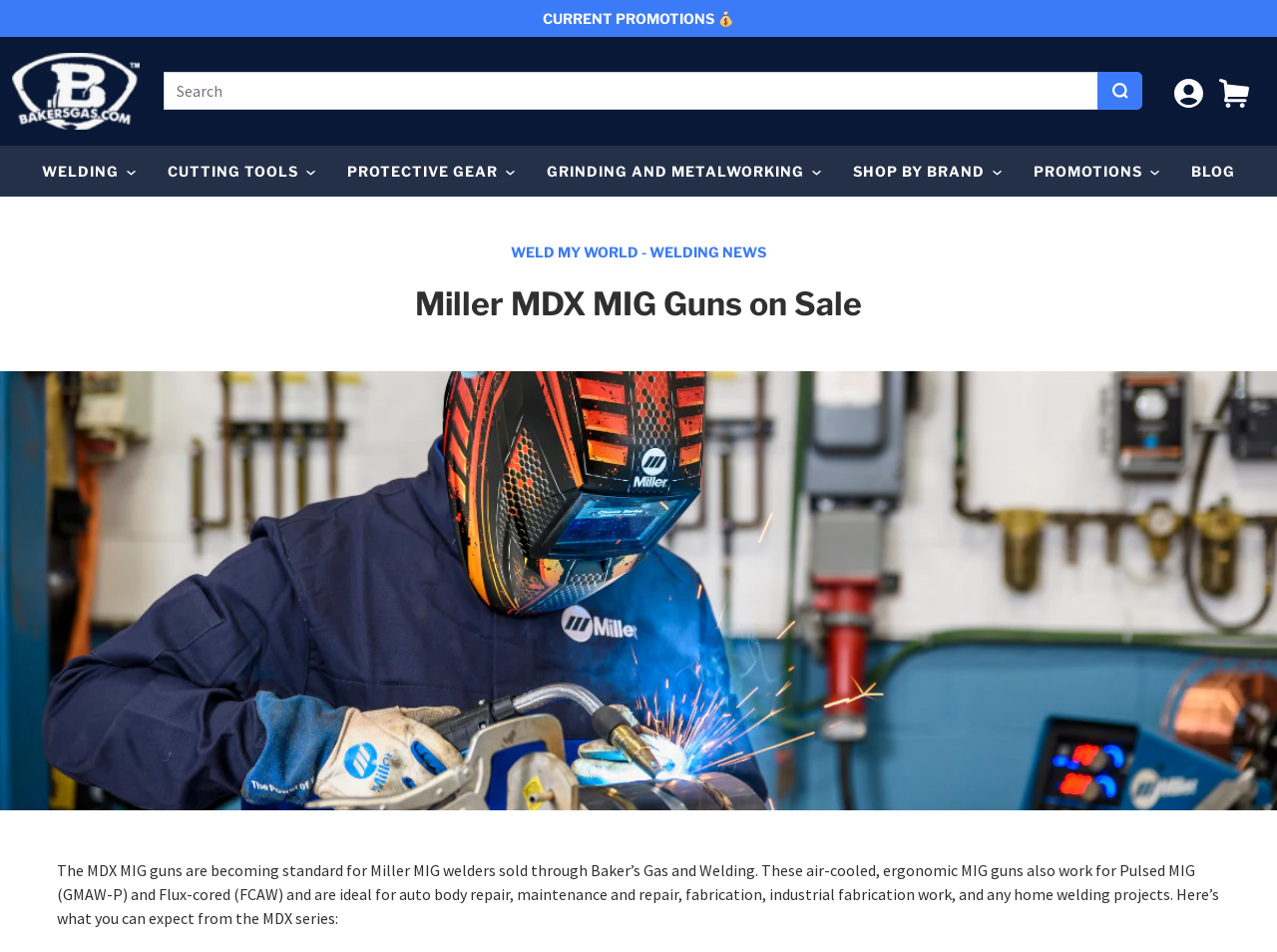Please specify the coordinates of the bounding box for the element that should be clicked to carry out this instruction: "Read the blog". The coordinates must be four float numbers between 0 and 1, formatted as [left, top, right, bottom].

[0.933, 0.153, 0.967, 0.206]